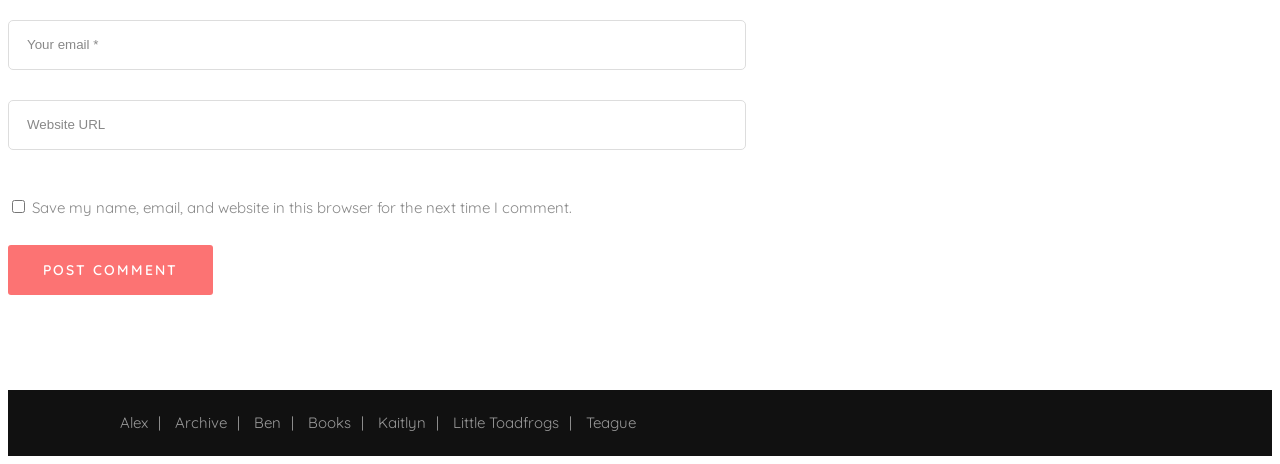Refer to the image and provide a thorough answer to this question:
What is the content at the very bottom of the page?

The content at the very bottom of the page appears to be a footer section, containing links to other pages or sections of the website.